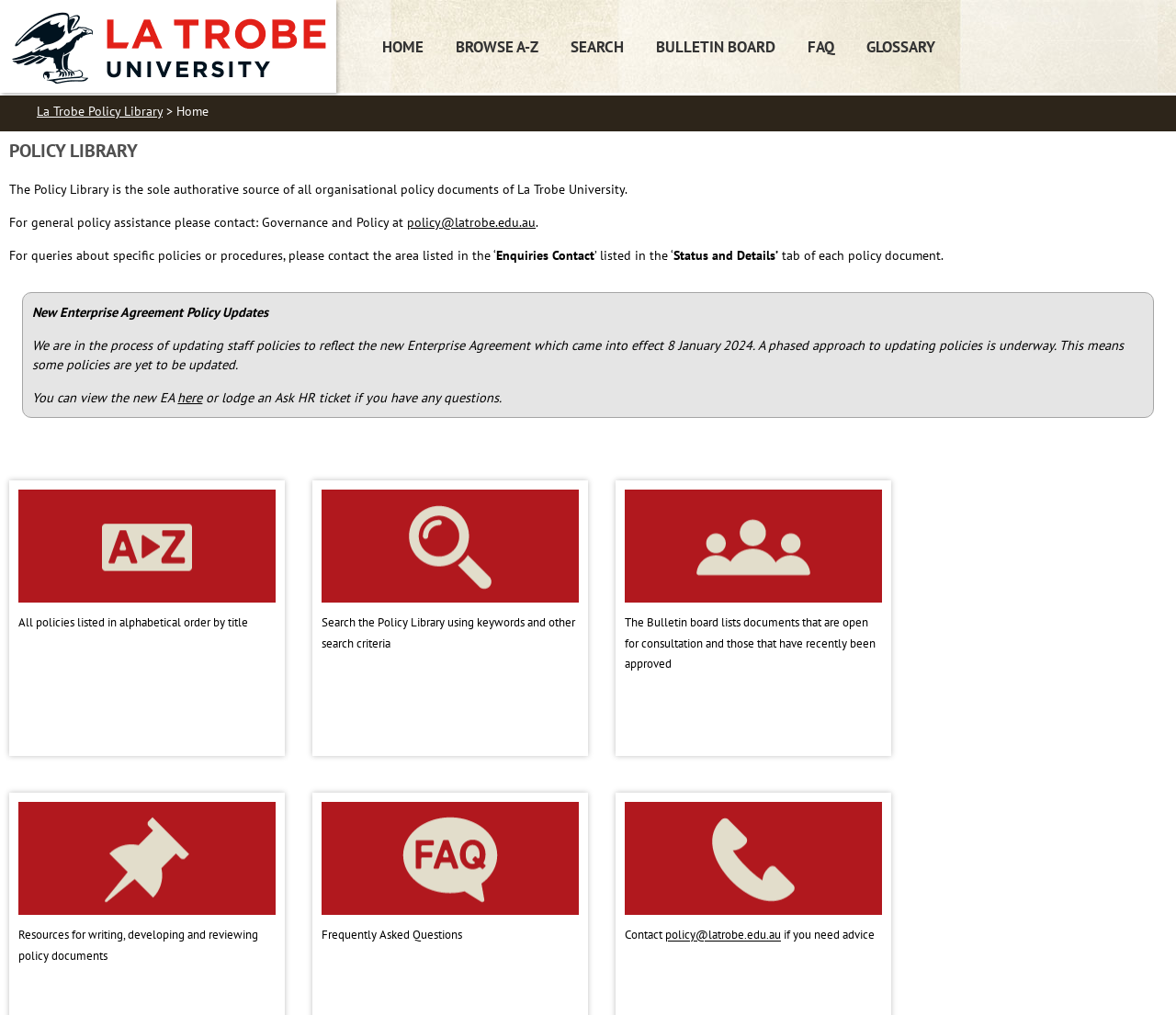Locate the bounding box coordinates of the element that needs to be clicked to carry out the instruction: "Click HOME". The coordinates should be given as four float numbers ranging from 0 to 1, i.e., [left, top, right, bottom].

[0.325, 0.032, 0.36, 0.065]